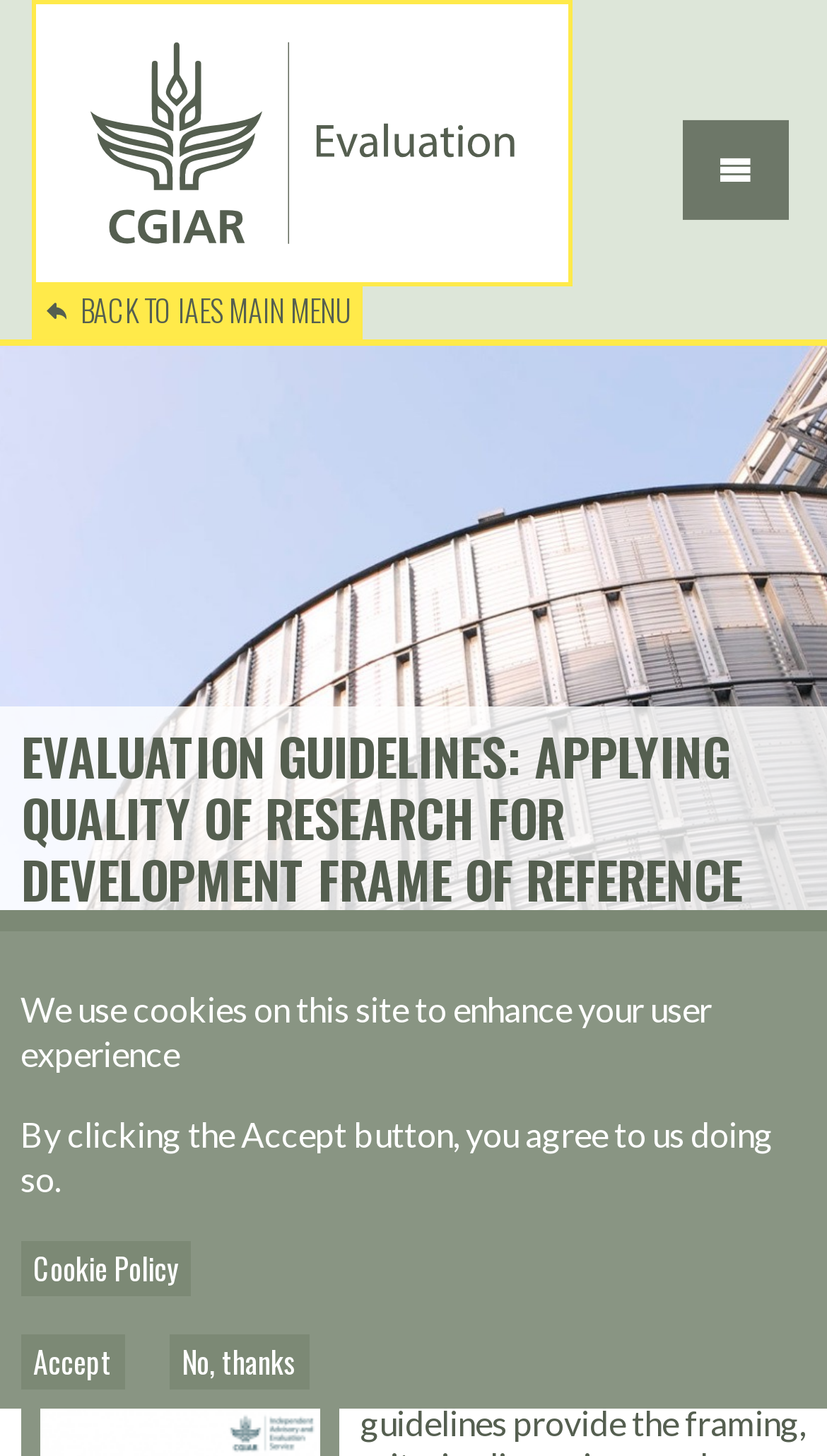Find the bounding box coordinates for the UI element that matches this description: "No, thanks".

[0.204, 0.917, 0.374, 0.954]